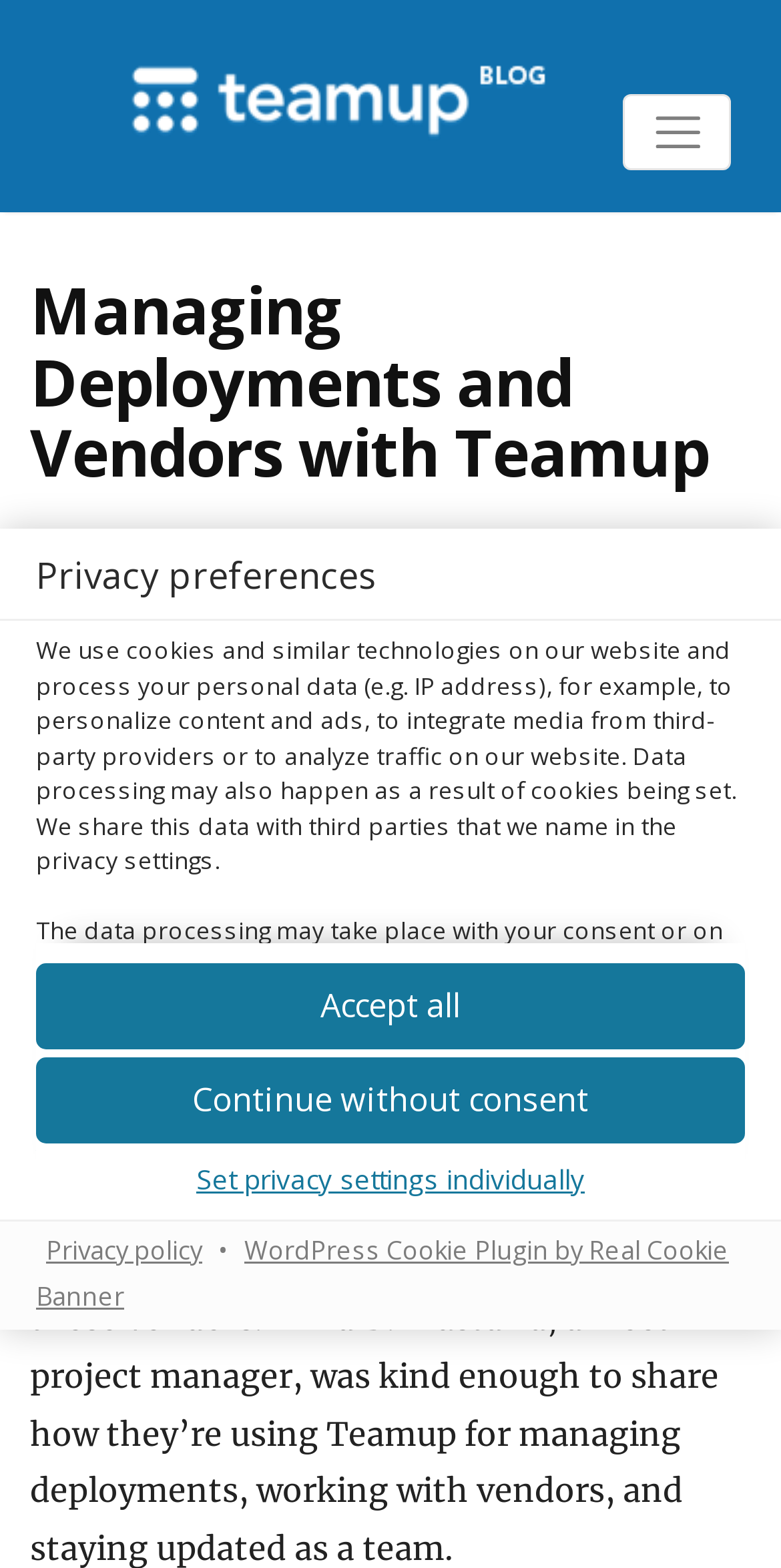Find the bounding box coordinates of the element I should click to carry out the following instruction: "Visit ProLogic ITS".

[0.038, 0.607, 0.297, 0.632]